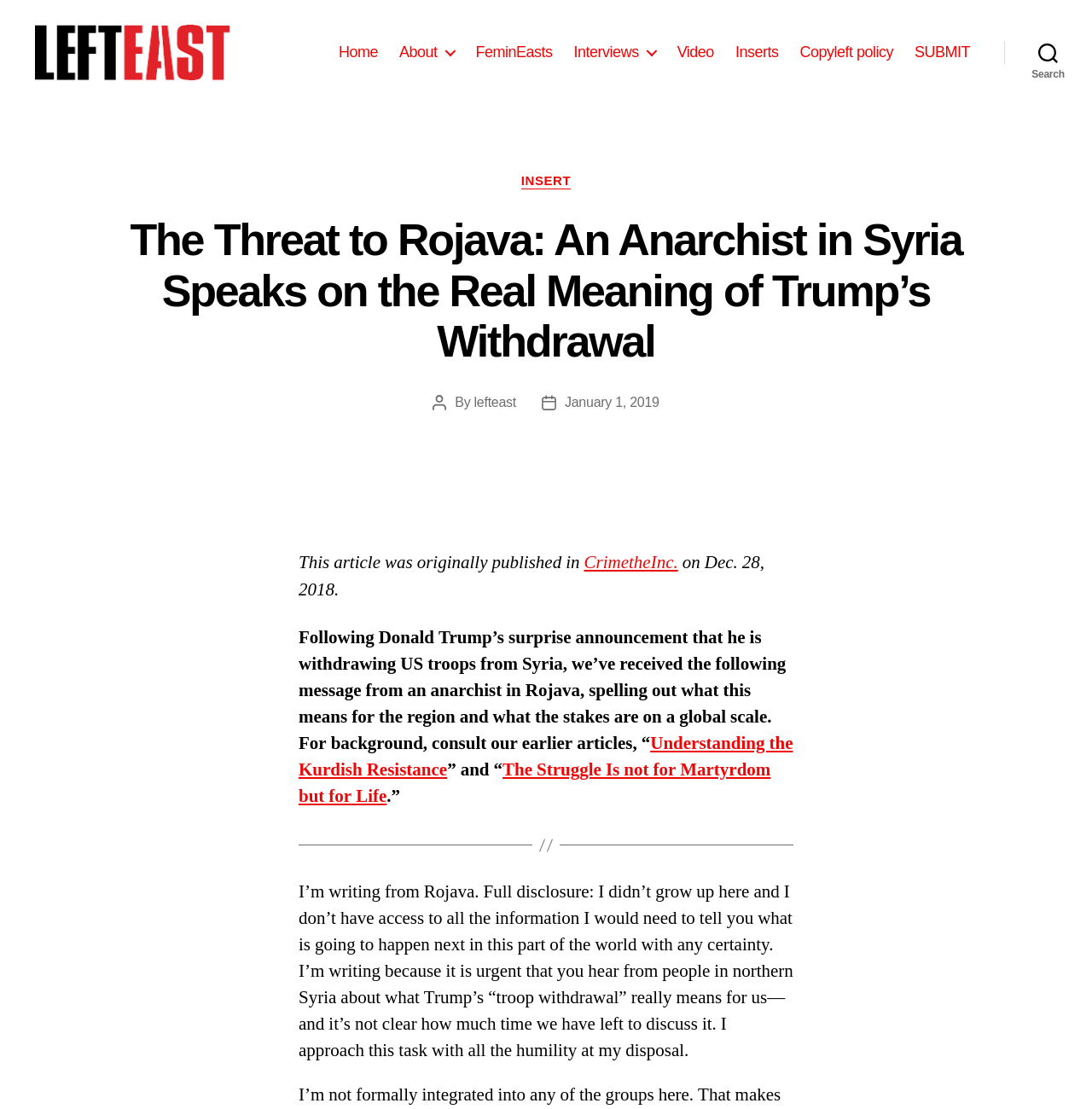Given the description parent_node: Lefteast, predict the bounding box coordinates of the UI element. Ensure the coordinates are in the format (top-left x, top-left y, bottom-right x, bottom-right y) and all values are between 0 and 1.

[0.031, 0.022, 0.217, 0.075]